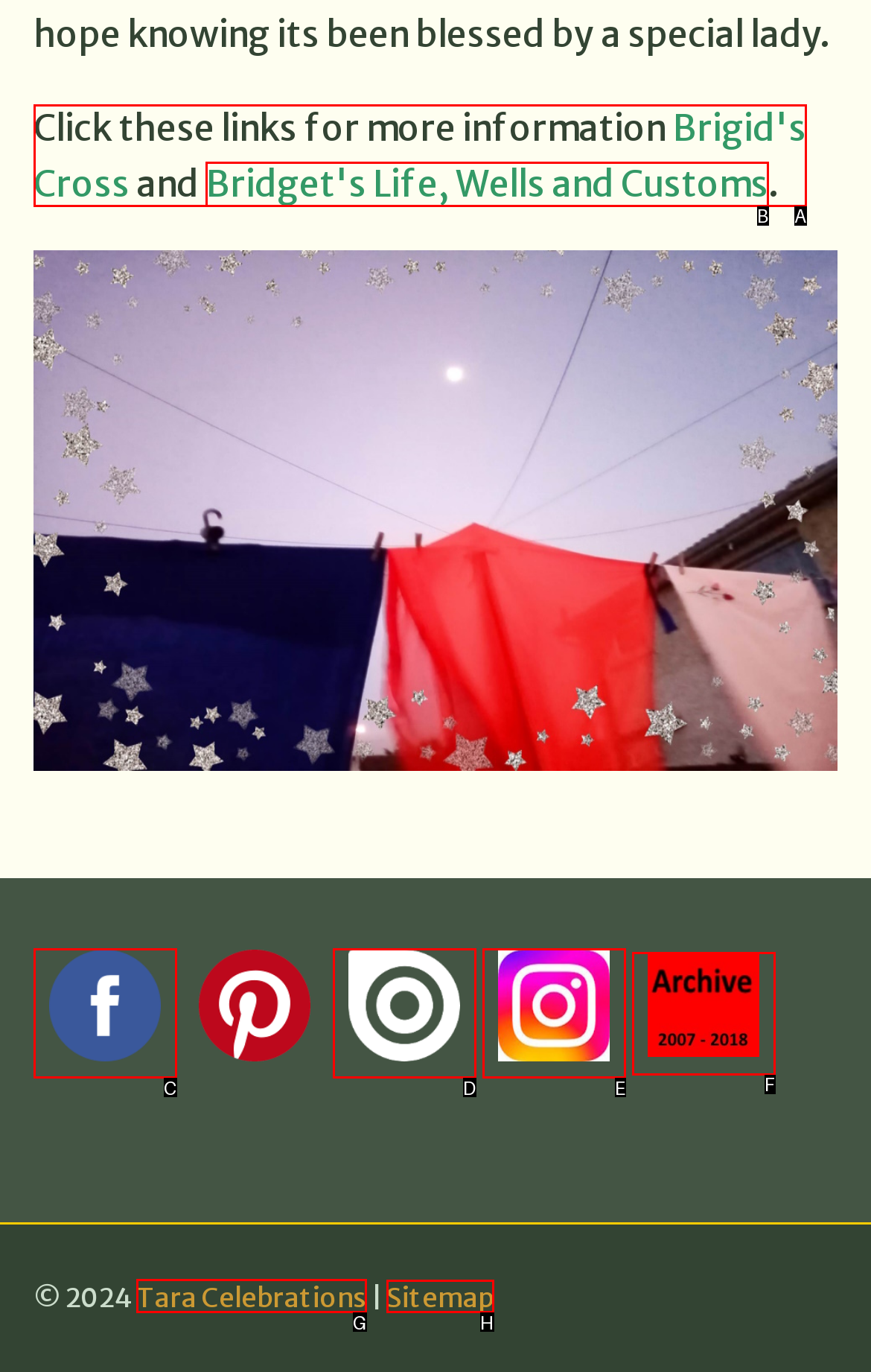Identify the letter of the UI element you need to select to accomplish the task: View Sitemap.
Respond with the option's letter from the given choices directly.

H